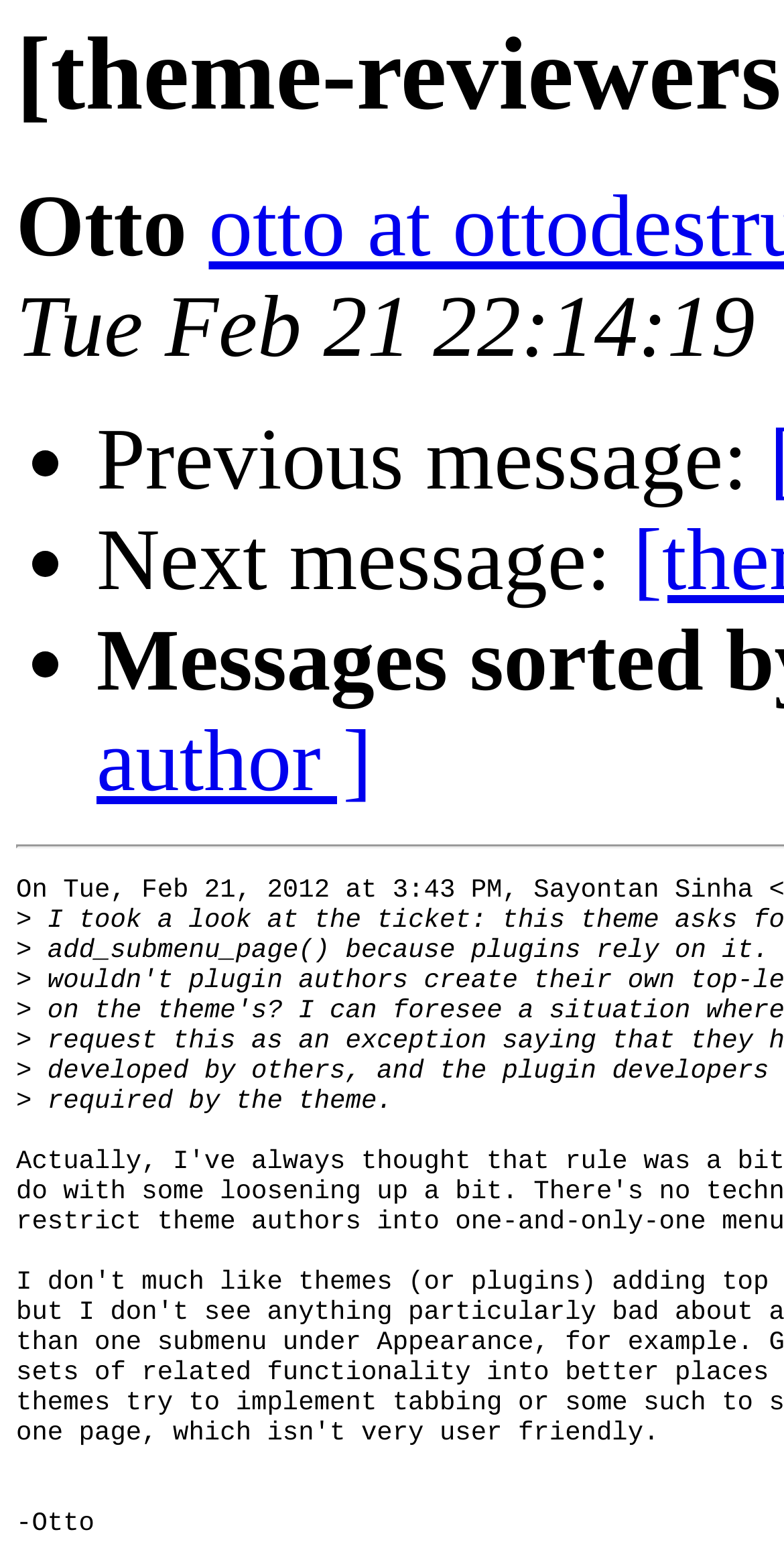Provide a brief response in the form of a single word or phrase:
How many navigation options are available?

3